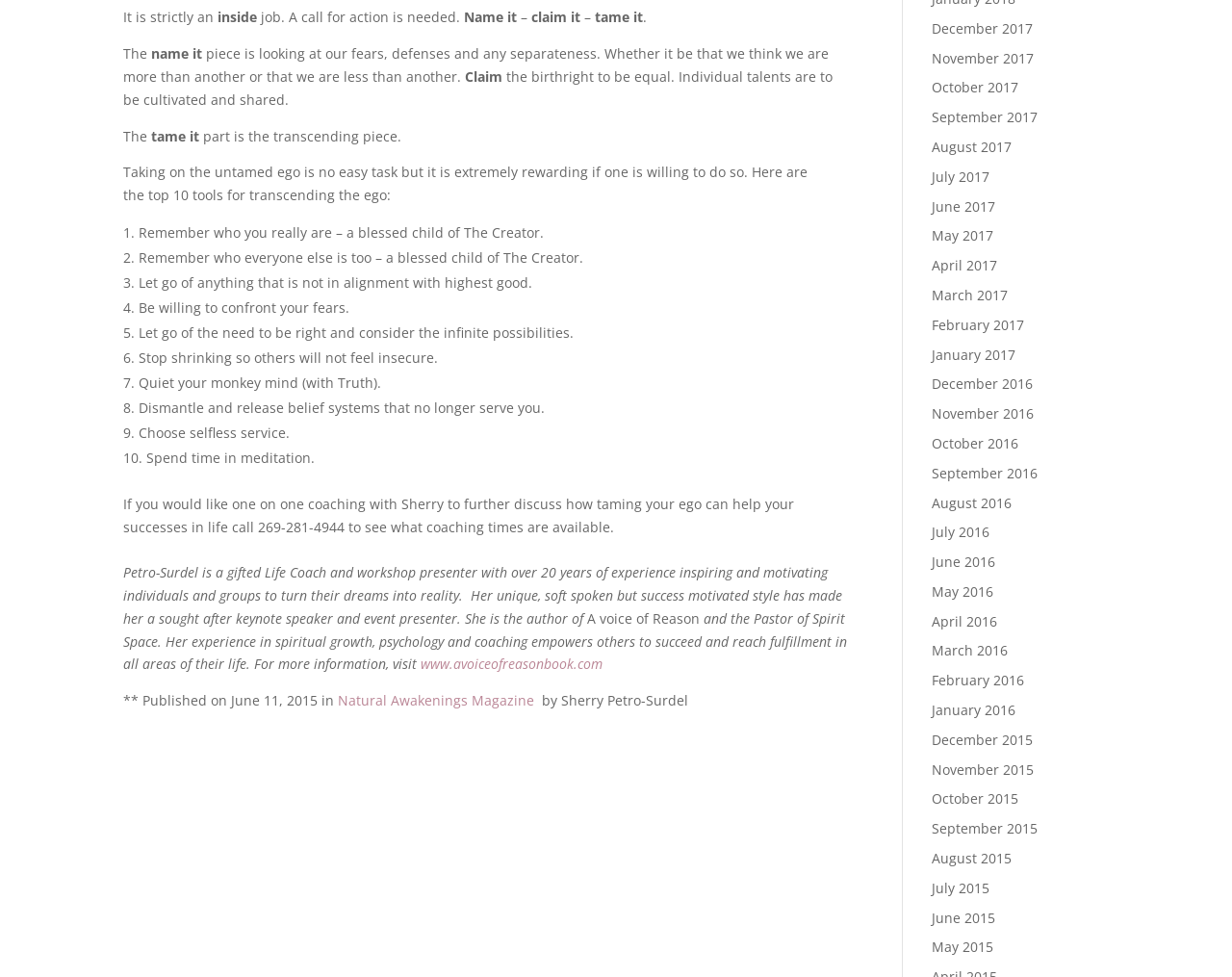Please provide the bounding box coordinates for the element that needs to be clicked to perform the following instruction: "Read the article published on June 11, 2015 in Natural Awakenings Magazine". The coordinates should be given as four float numbers between 0 and 1, i.e., [left, top, right, bottom].

[0.274, 0.708, 0.437, 0.726]